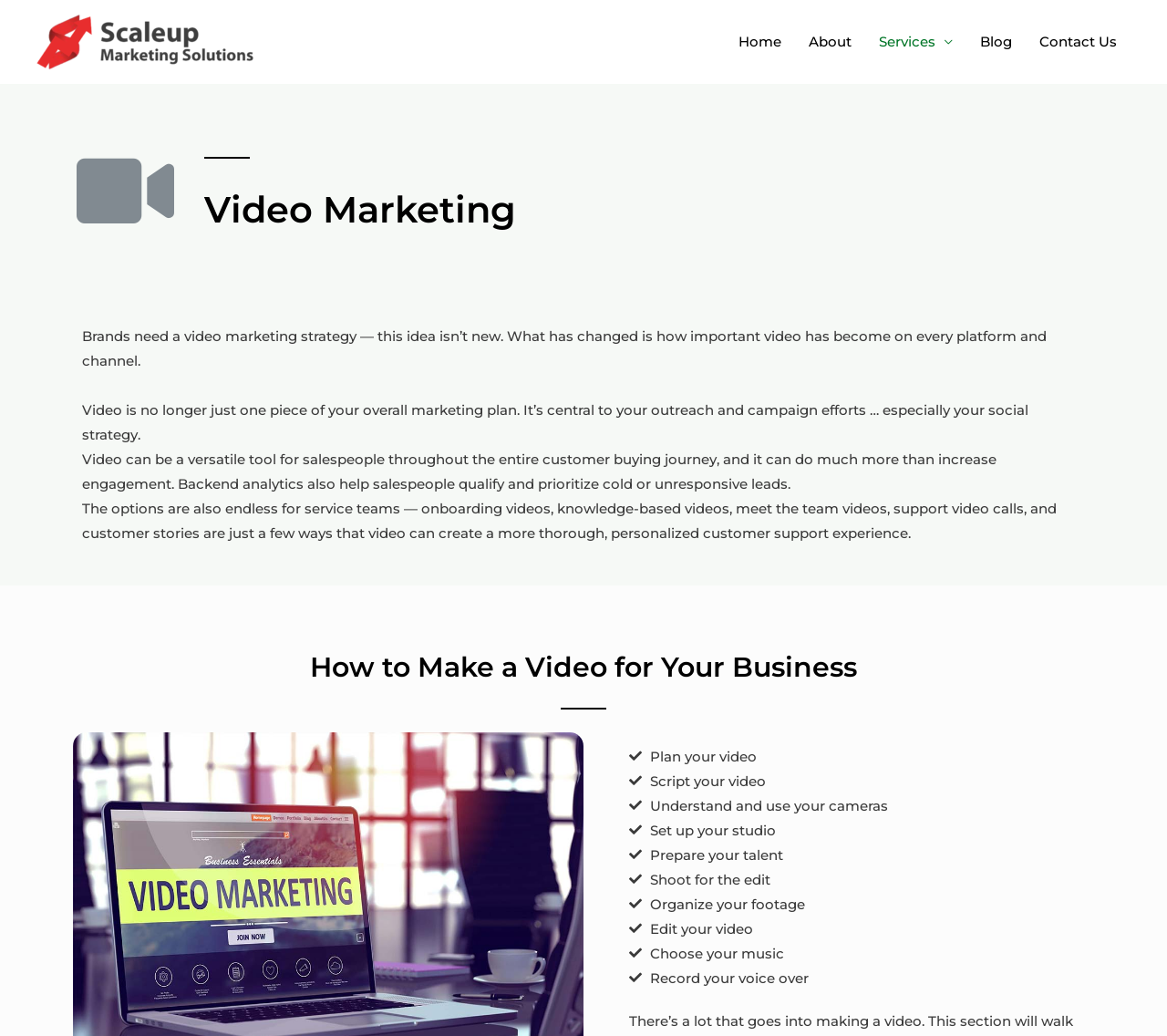Mark the bounding box of the element that matches the following description: "Contact Us".

[0.879, 0.01, 0.969, 0.071]